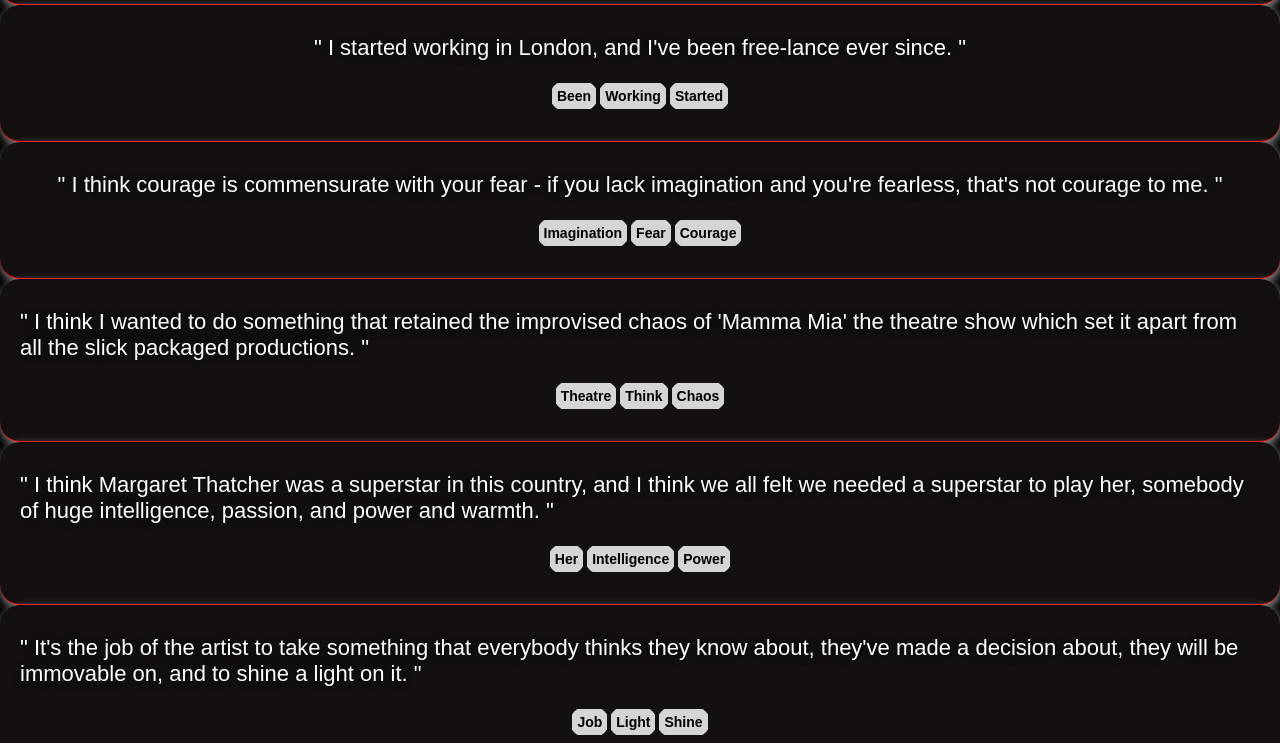Please identify the bounding box coordinates of the clickable region that I should interact with to perform the following instruction: "Explore the idea of an artist's job". The coordinates should be expressed as four float numbers between 0 and 1, i.e., [left, top, right, bottom].

[0.446, 0.952, 0.476, 0.992]